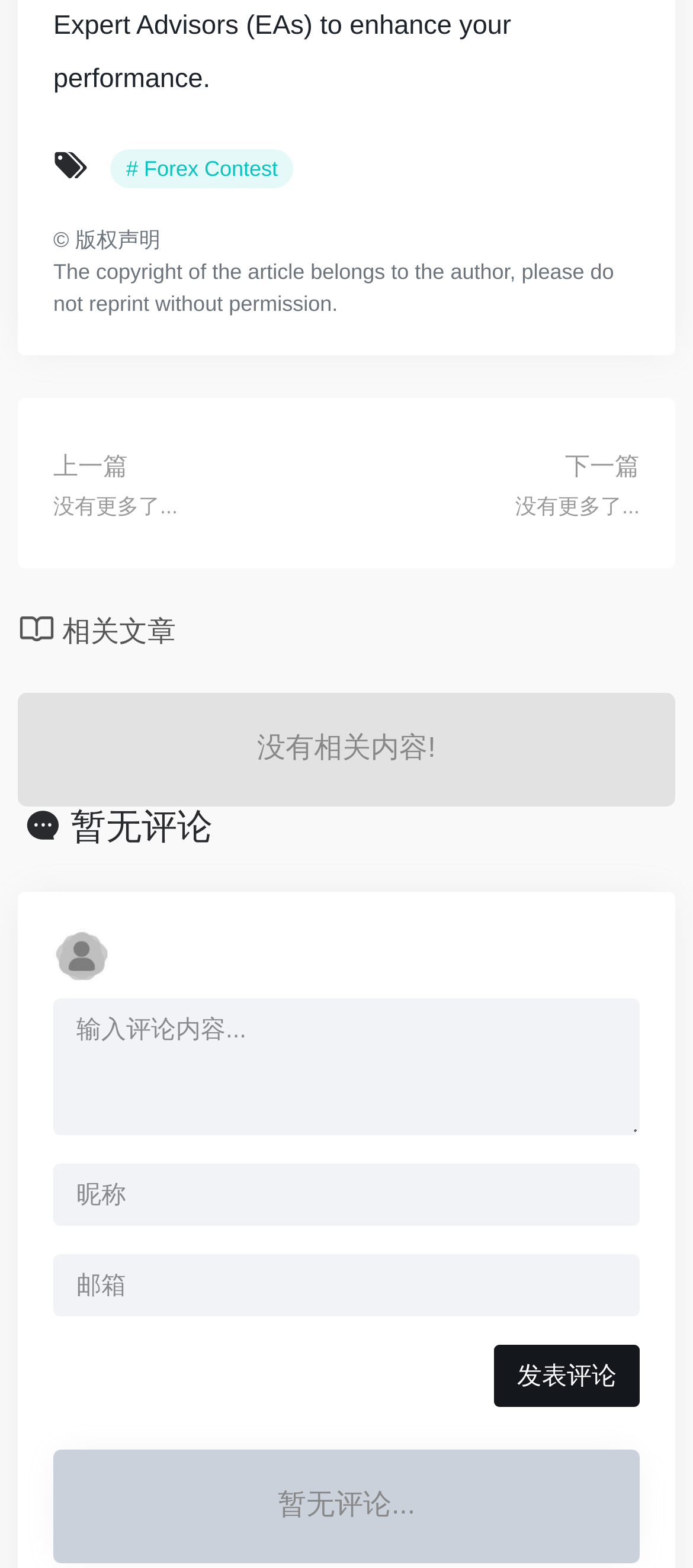What is the meaning of the icon at the top?
Please answer using one word or phrase, based on the screenshot.

Forex Contest